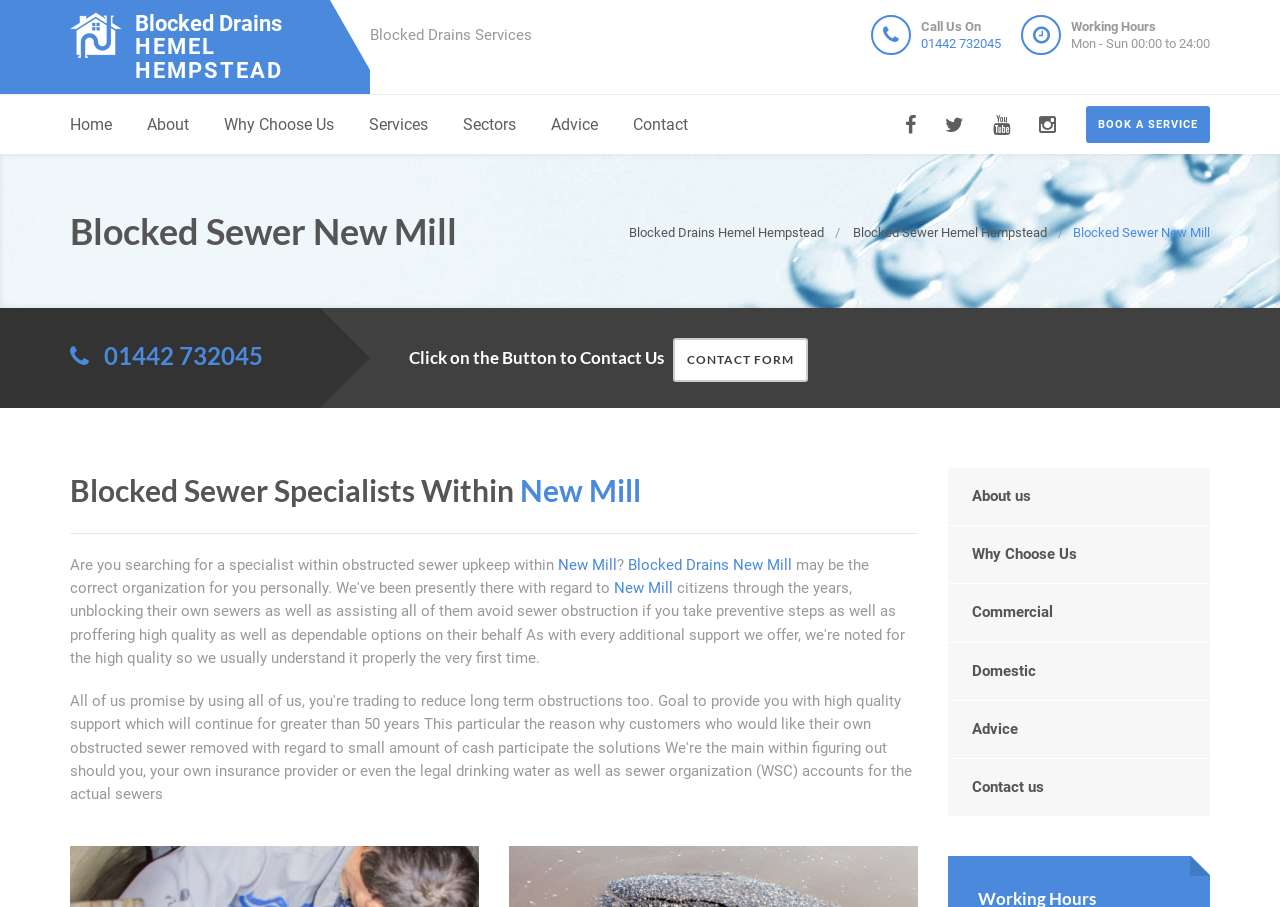Use a single word or phrase to answer the following:
What is the phone number to call for blocked sewer services?

01442 732045